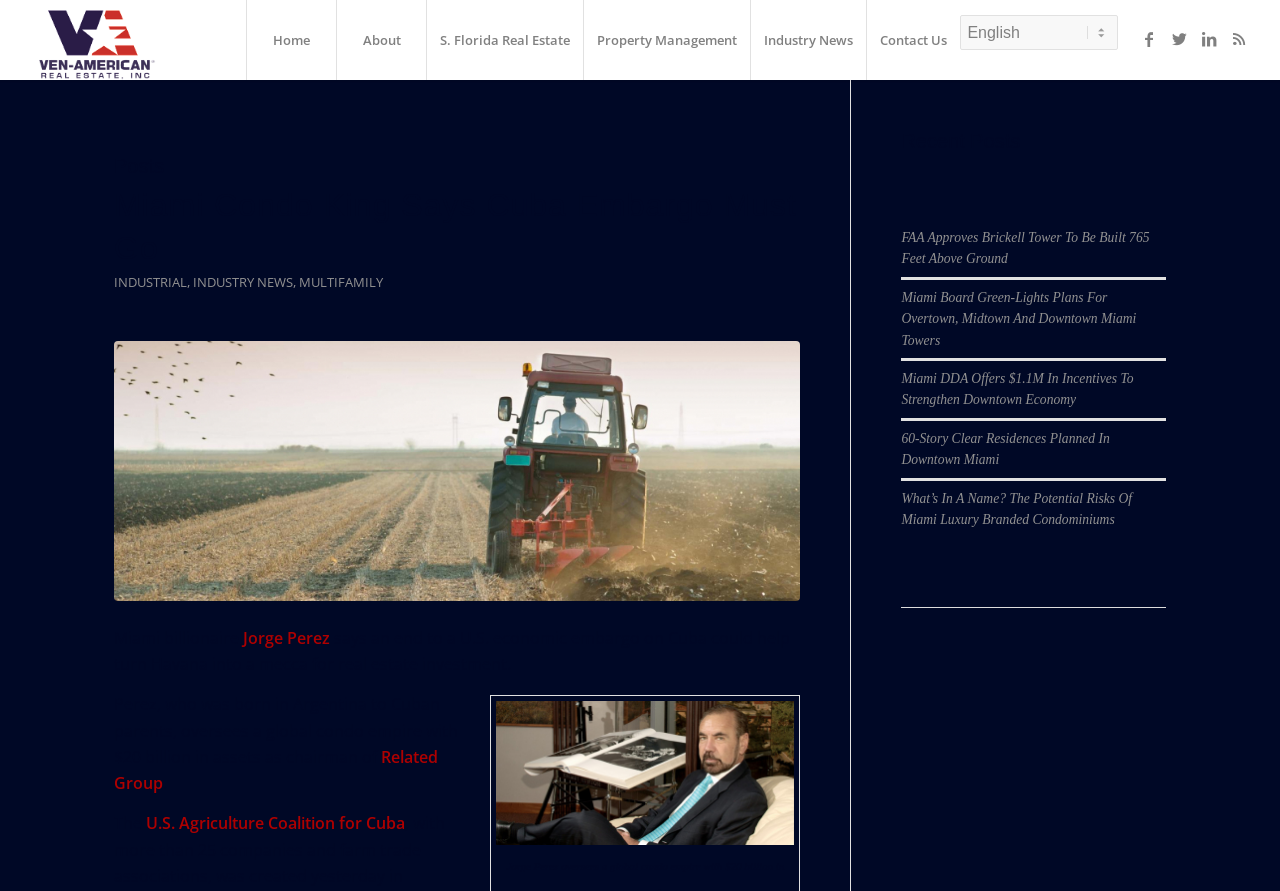What is the name of the person mentioned in the first post?
Please answer the question with a detailed and comprehensive explanation.

I found the answer by reading the text of the first post, which mentions the name 'Jorge Perez' as the chairman of Related Group.